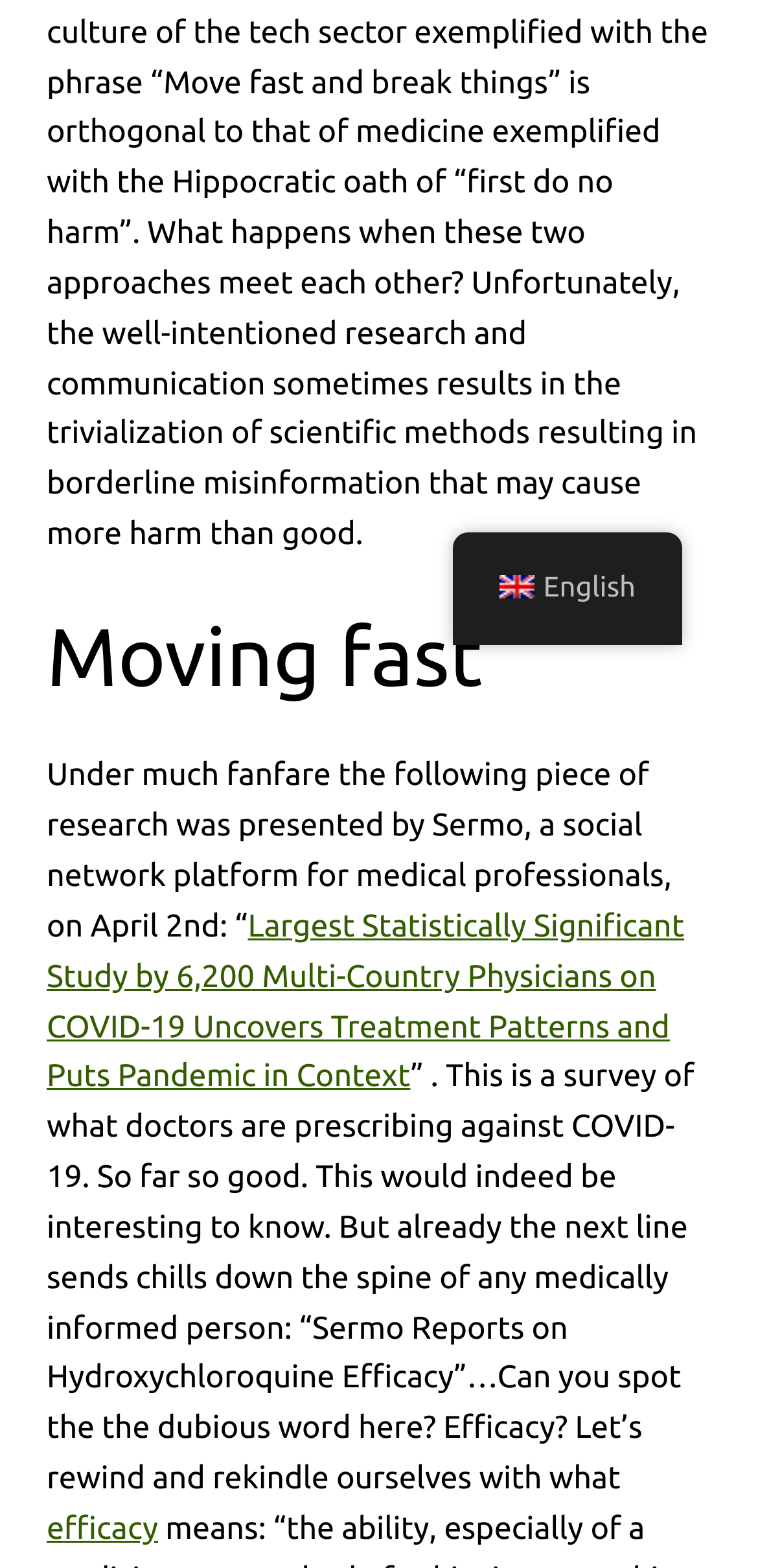Locate the bounding box of the UI element with the following description: "efficacy".

[0.062, 0.964, 0.209, 0.986]